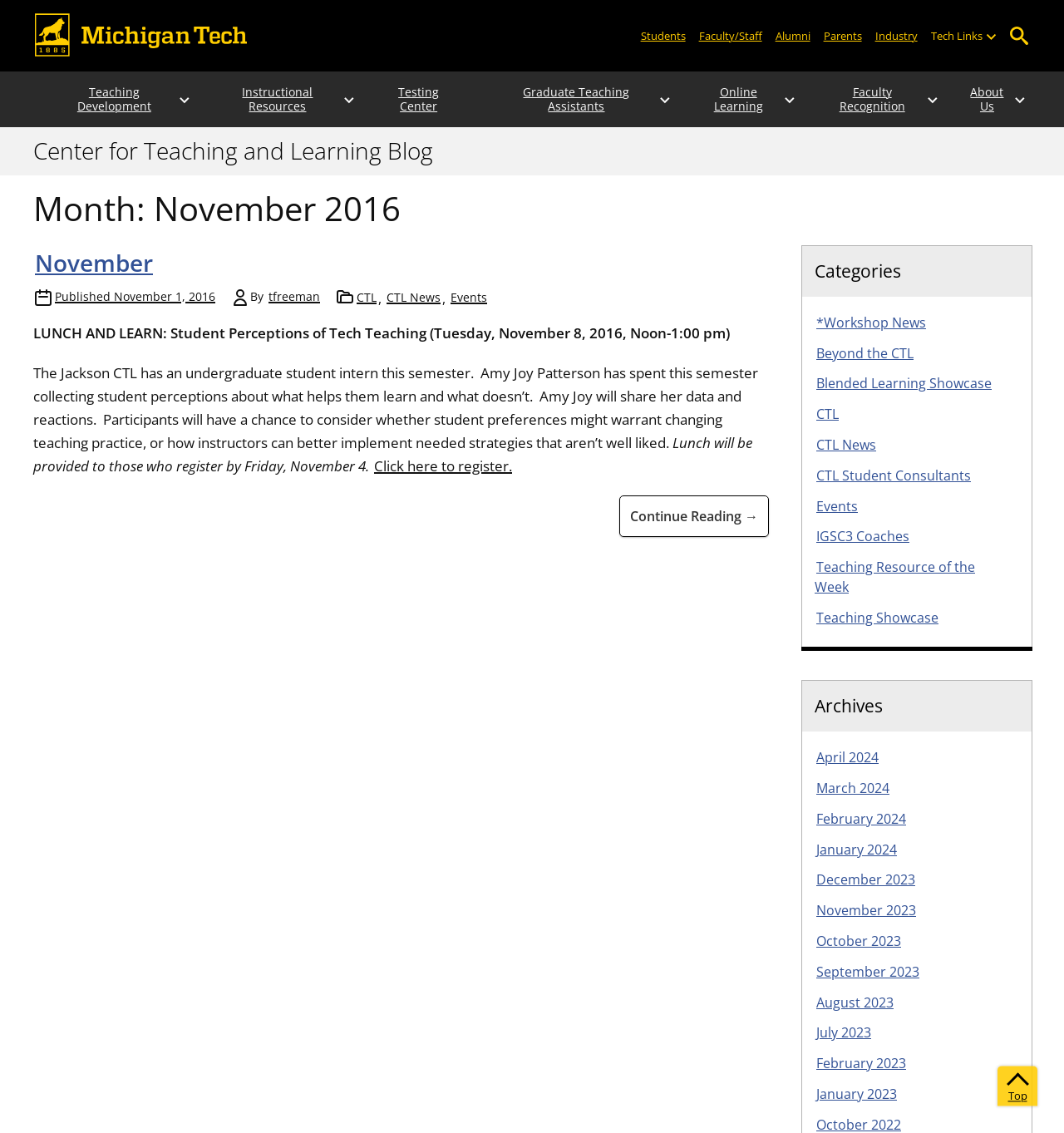Provide the bounding box coordinates of the area you need to click to execute the following instruction: "View the 'Archives' section".

[0.766, 0.614, 0.958, 0.633]